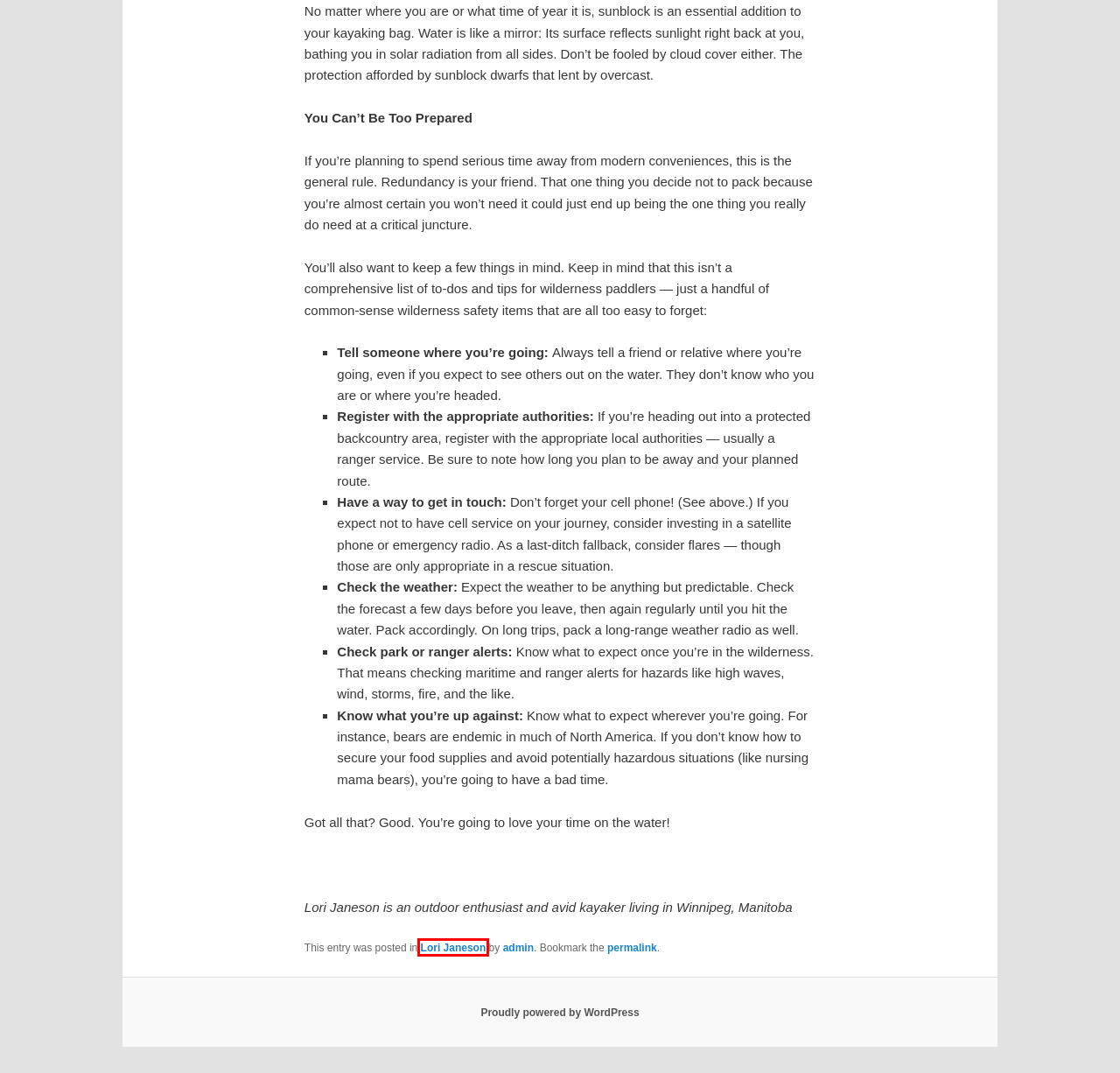Observe the provided screenshot of a webpage with a red bounding box around a specific UI element. Choose the webpage description that best fits the new webpage after you click on the highlighted element. These are your options:
A. Blog Tool, Publishing Platform, and CMS – WordPress.org
B. Stay Safe in Your Kayak — What to Do When You Get in Trouble | Lori Janeson
C. Lori Janeson | Lori Janeson
D. About Lori Janeson | Lori Janeson
E. Lori Janeson | Fun with Kayaking
F. admin | Lori Janeson
G. Which Kayak Is Right for You? How to Choose Your Next Craft | Lori Janeson
H. Contact | Lori Janeson

C